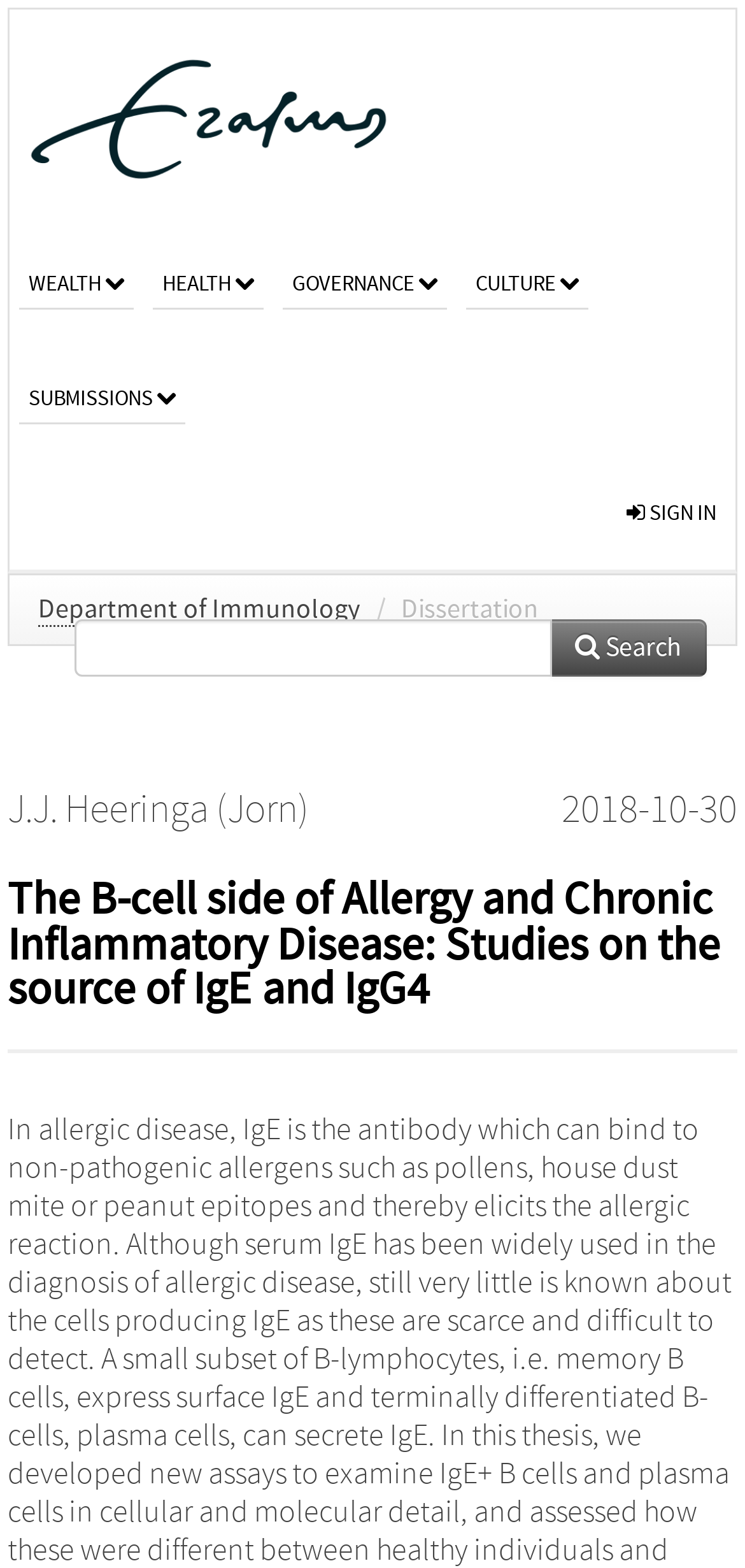Give a detailed account of the webpage.

The webpage is a repository page for a research study titled "The B-cell side of Allergy and Chronic Inflammatory Disease: Studies on the source of IgE and IgG4" at Erasmus University Repository. 

At the top left, there is a university website link accompanied by an image of the university logo. Below this, there are five horizontal links: WEALTH, HEALTH, GOVERNANCE, CULTURE, and SUBMISSIONS. 

To the right of these links, there is a SIGN IN button. 

Below the links, there is a breadcrumb navigation section with links to the Department of Immunology and a slash separator, followed by the text "Dissertation". 

Next to the breadcrumb navigation, there is a search box with a search icon and a link to initiate the search. 

Further down, there is a section with the author's name, J.J. Heeringa (Jorn), and the publication date, 2018-10-30. 

The main content of the page is a heading that displays the title of the research study, which spans the entire width of the page.